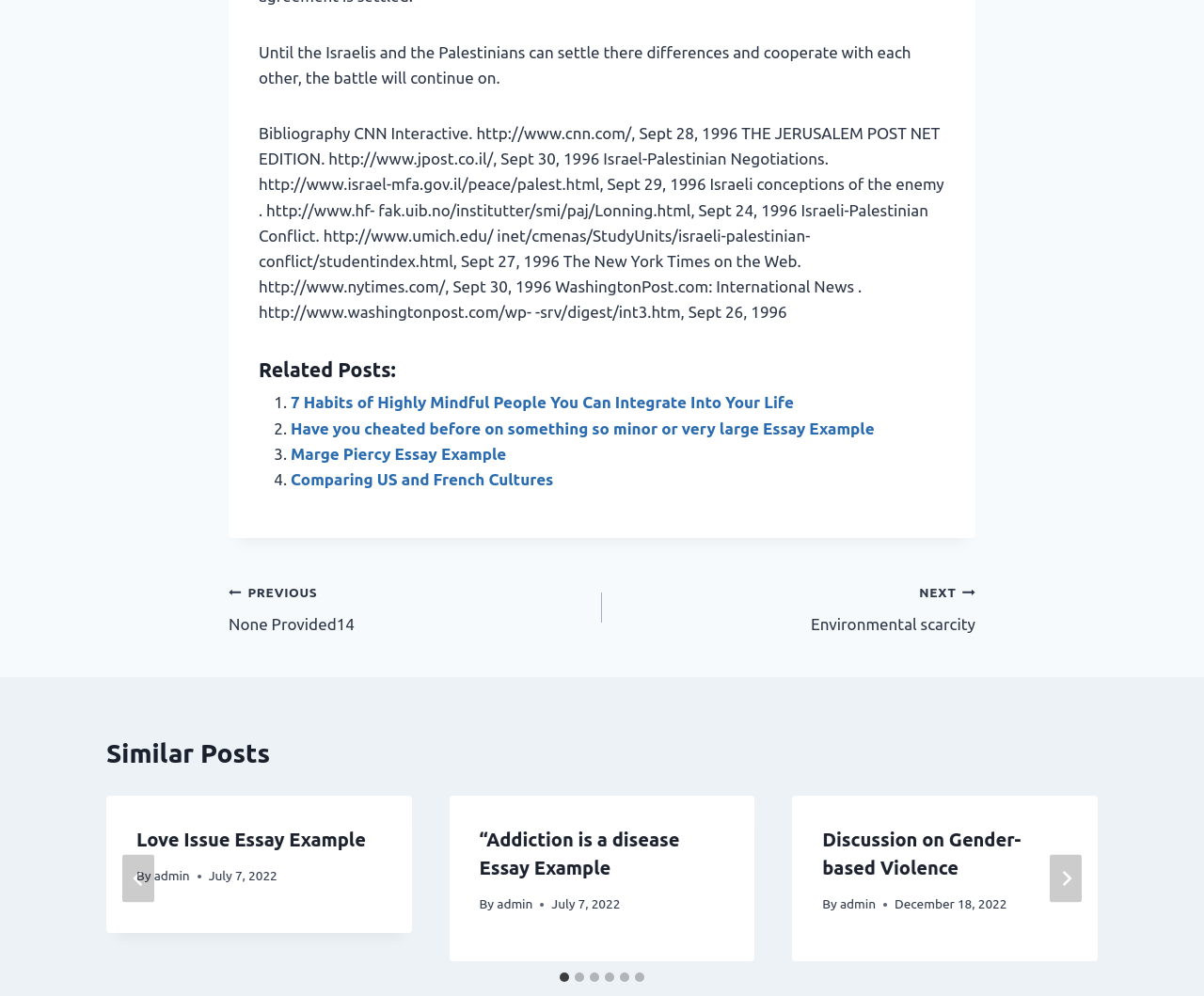Pinpoint the bounding box coordinates of the clickable element needed to complete the instruction: "Go to the next slide". The coordinates should be provided as four float numbers between 0 and 1: [left, top, right, bottom].

[0.872, 0.858, 0.898, 0.906]